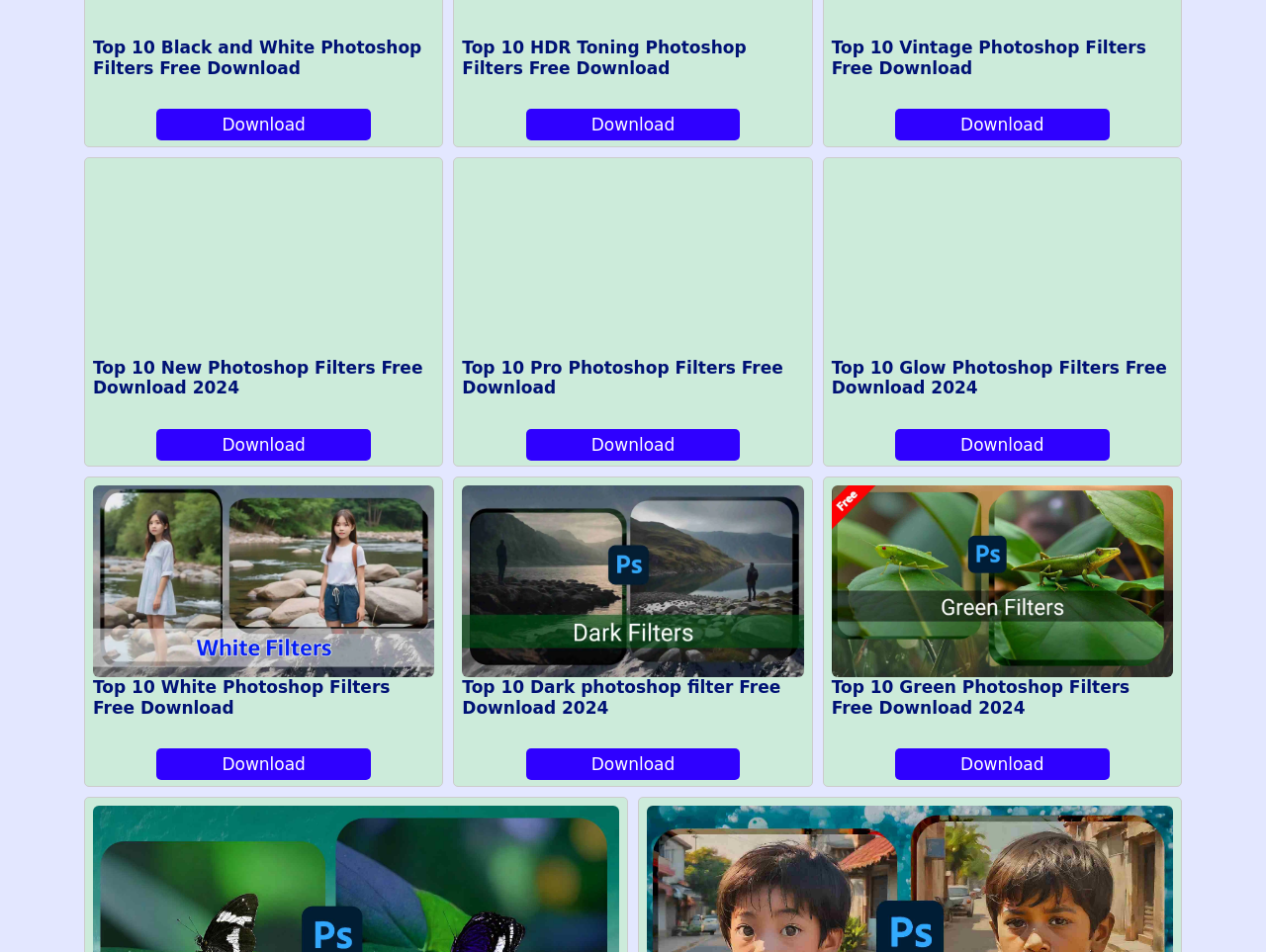What is the topic of the third section?
Based on the screenshot, give a detailed explanation to answer the question.

The third section has a heading 'Top 10 Vintage Photoshop Filters Free Download' and a download link, indicating that the filters in this section are related to vintage themes.